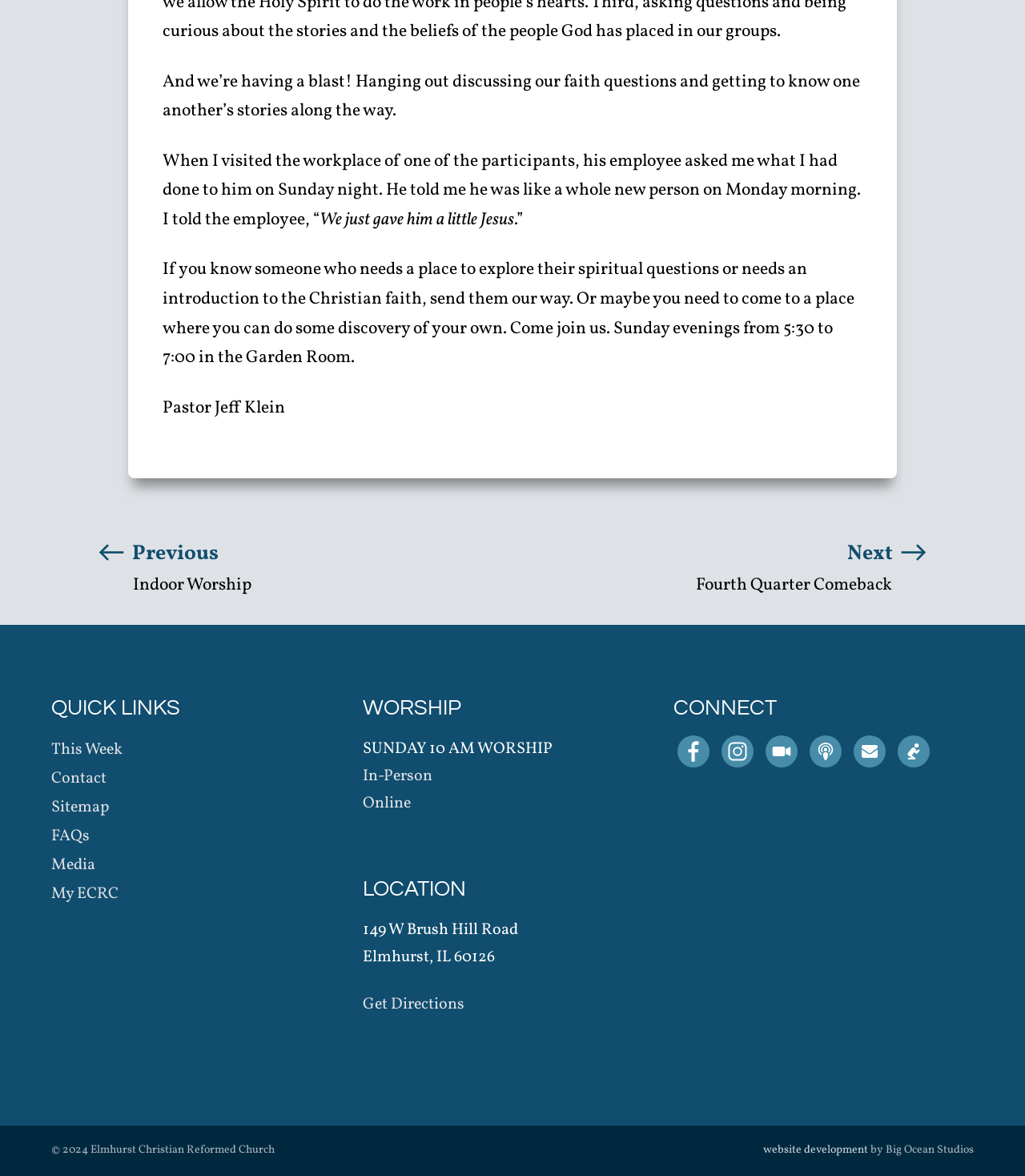Please provide the bounding box coordinate of the region that matches the element description: Contact. Coordinates should be in the format (top-left x, top-left y, bottom-right x, bottom-right y) and all values should be between 0 and 1.

[0.05, 0.653, 0.104, 0.672]